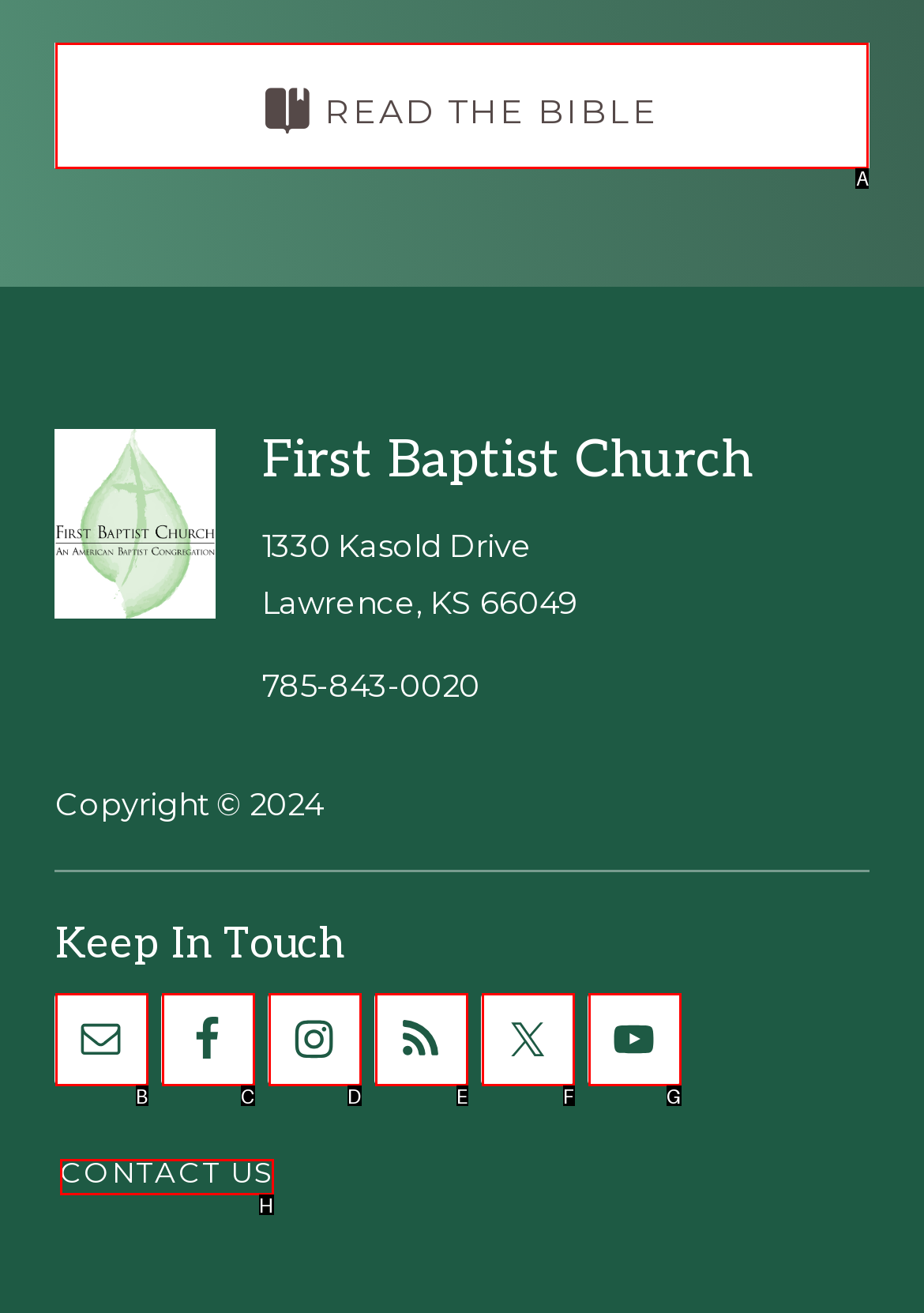Which lettered UI element aligns with this description: Read the Bible
Provide your answer using the letter from the available choices.

A